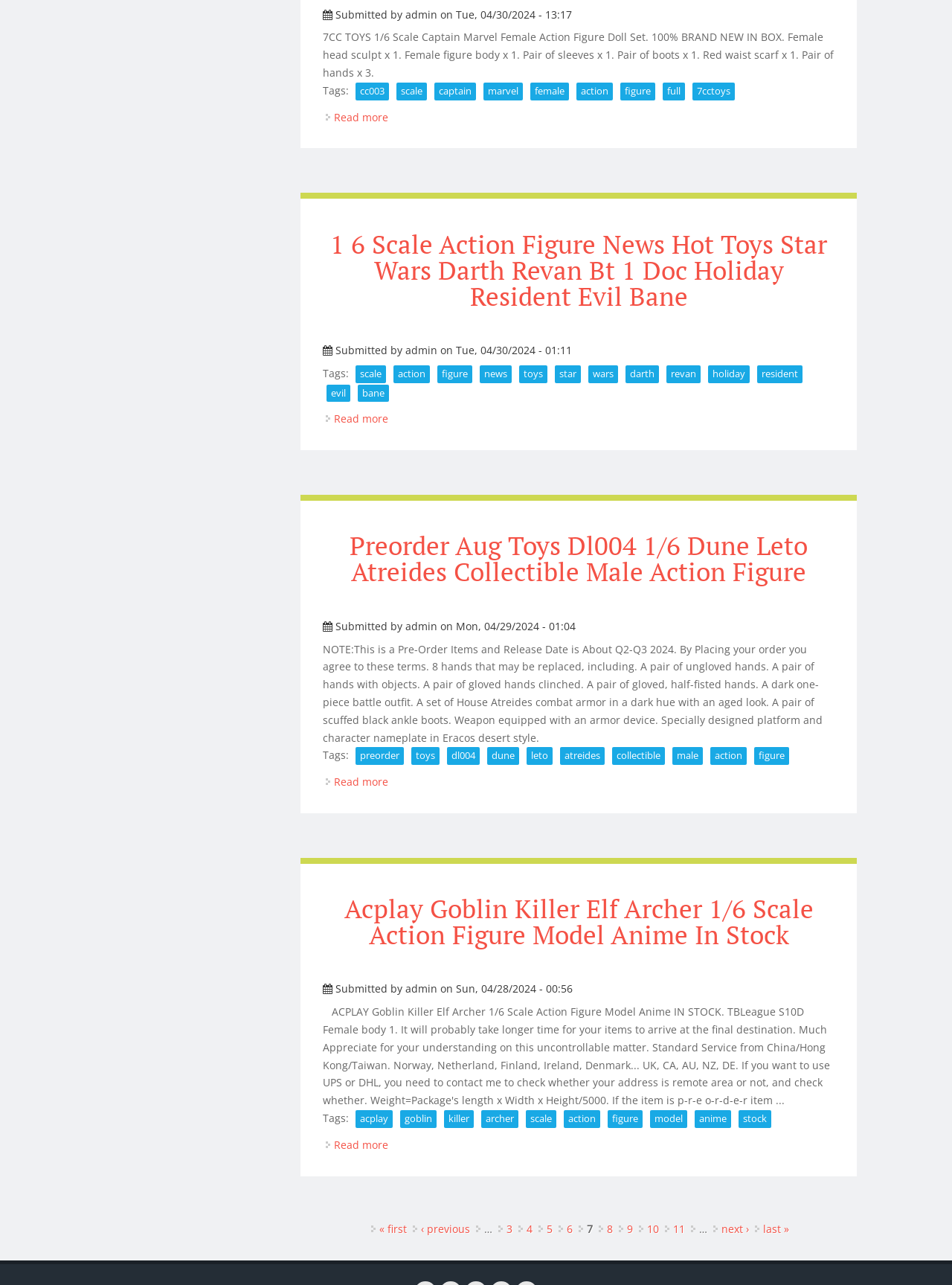Please locate the bounding box coordinates of the element that needs to be clicked to achieve the following instruction: "Read more about Preorder Aug Toys Dl004 1/6 Dune Leto Atreides Collectible Male Action Figure". The coordinates should be four float numbers between 0 and 1, i.e., [left, top, right, bottom].

[0.351, 0.603, 0.408, 0.614]